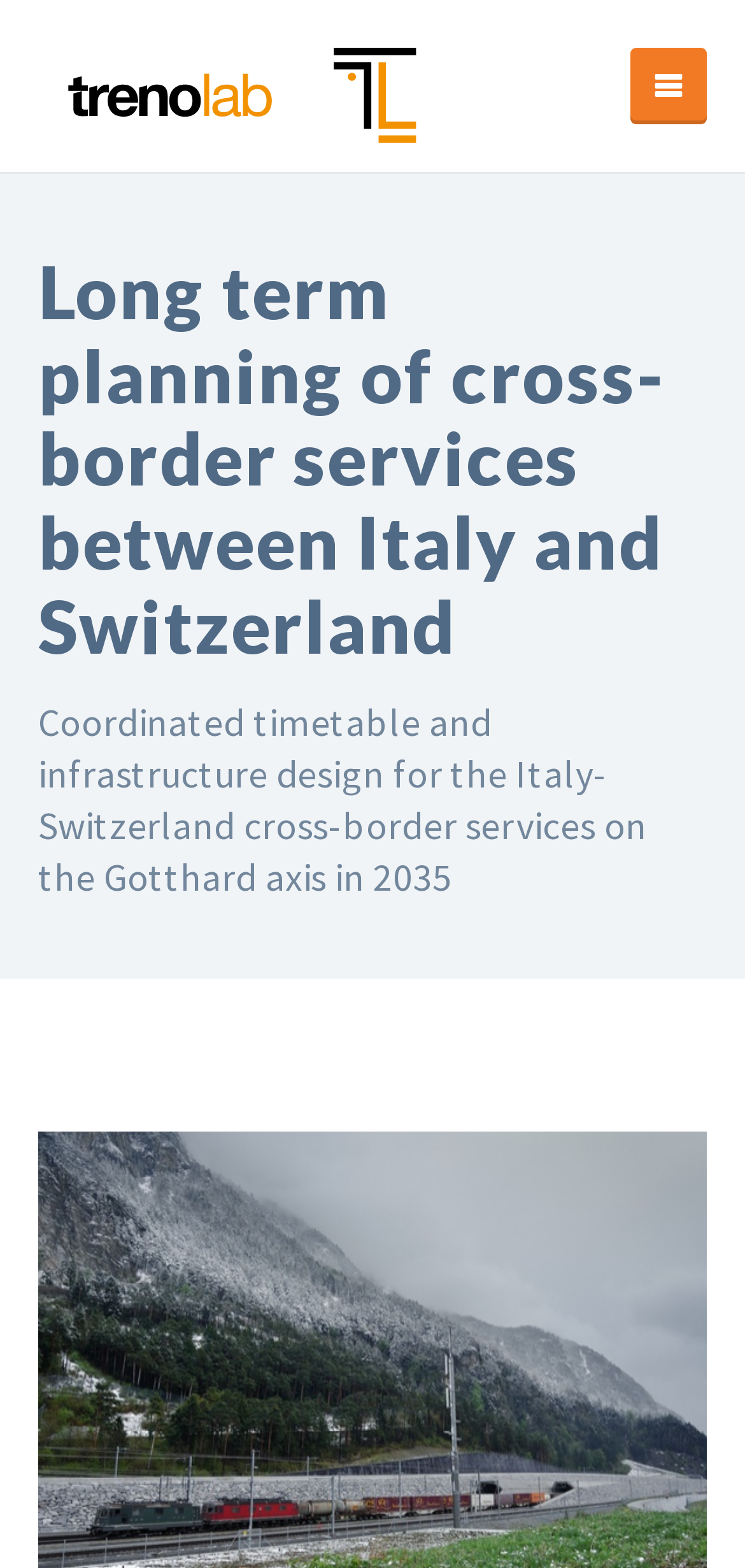Illustrate the webpage's structure and main components comprehensively.

The webpage is about long-term planning of cross-border services between Italy and Switzerland, specifically focusing on the Gotthard axis in 2035. At the top, there is a link on the left side of the page. Below it, a large header section spans almost the entire width of the page, containing the title "Long term planning of cross-border services between Italy and Switzerland". 

Underneath the title, a paragraph of text describes the coordinated timetable and infrastructure design for the Italy-Switzerland cross-border services on the Gotthard axis in 2035. This text section is positioned near the top of the page, taking up about half of the page's width. 

Further down, there are three links. The first link, "Weather at Erstfeld, looking south (northern portal of the Gotthard Base Tunnel) (2017)", is positioned near the bottom of the page, slightly to the left of center. It has a heading with the same text. To the right of this link, there are two more links: "Zacharie Grossen" and "CC BY 4.0", which are positioned near the bottom right corner of the page.